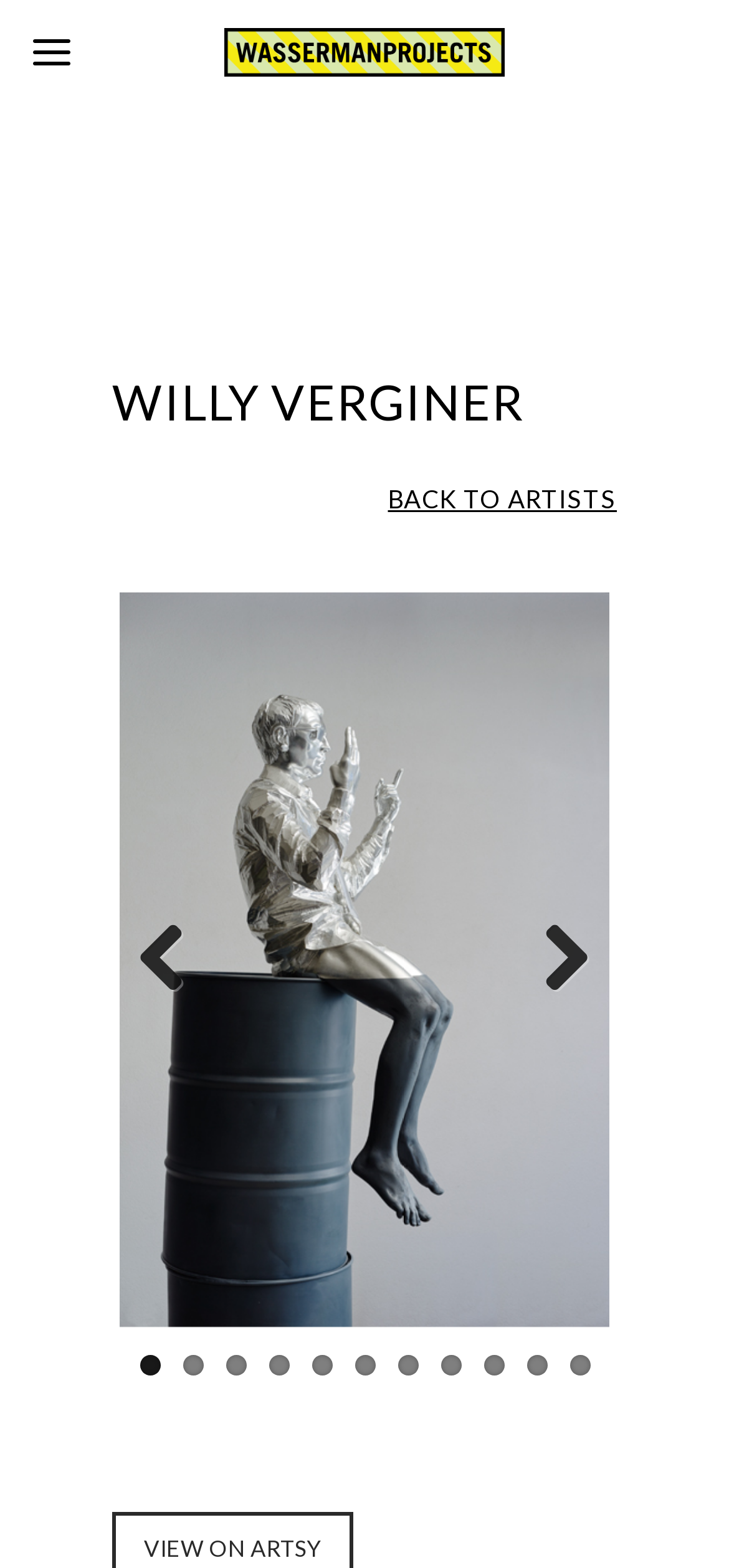Identify the bounding box for the UI element specified in this description: "BACK TO ARTISTS". The coordinates must be four float numbers between 0 and 1, formatted as [left, top, right, bottom].

[0.532, 0.309, 0.846, 0.328]